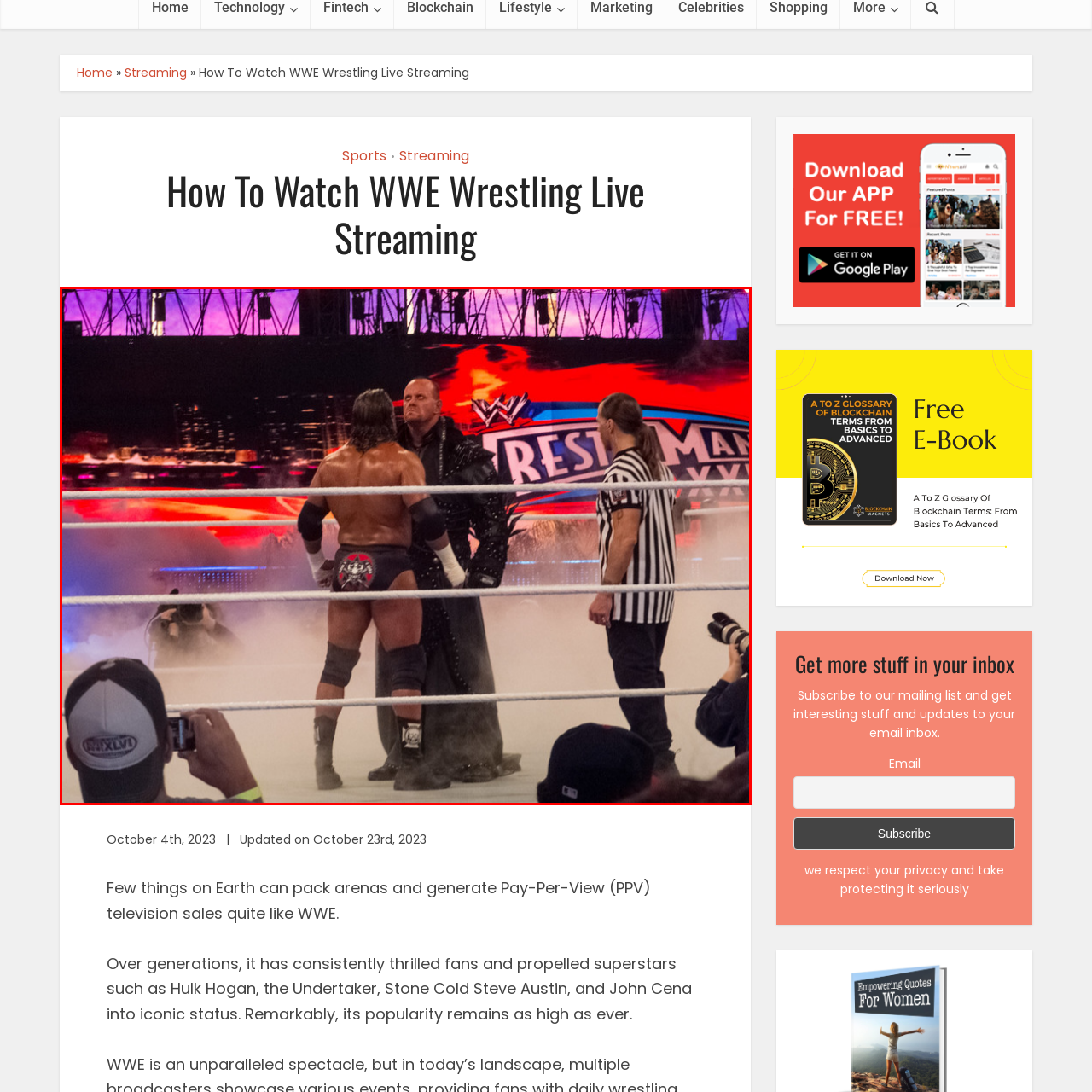Is the Undertaker wearing a long black coat? Look at the image outlined by the red bounding box and provide a succinct answer in one word or a brief phrase.

Yes